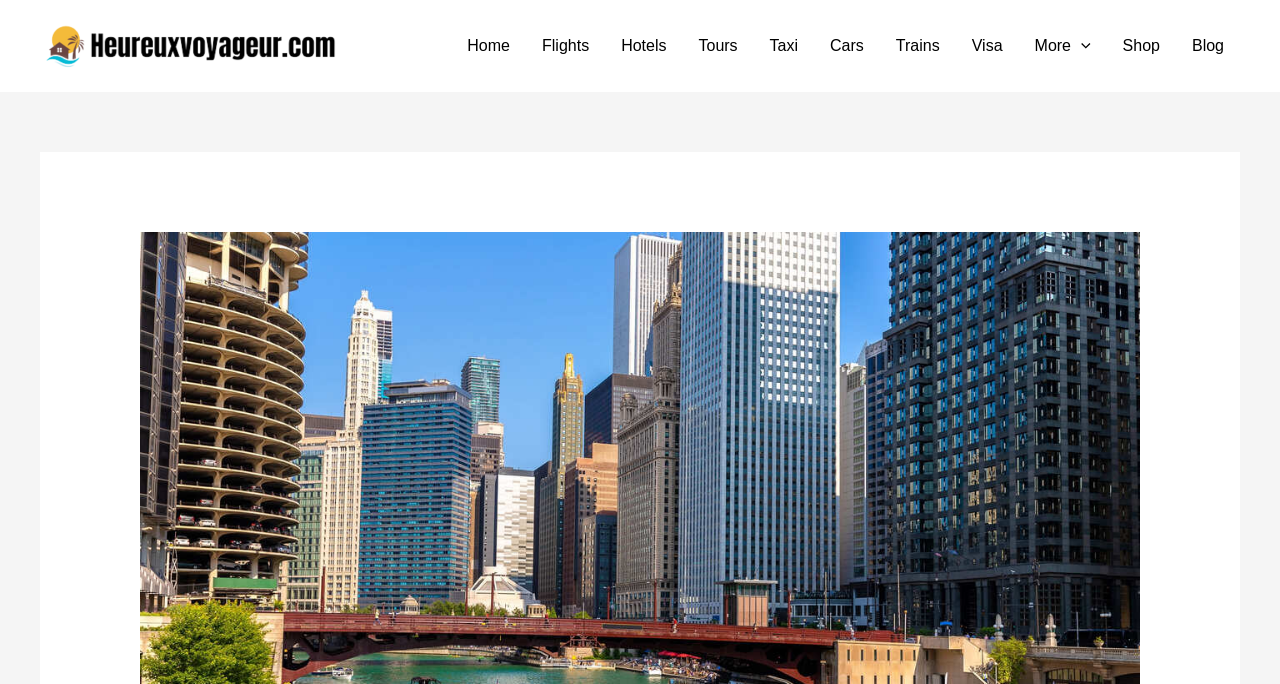Provide an in-depth caption for the elements present on the webpage.

The webpage is about travel, specifically highlighting a surprising city voted as the best to visit in the U.S. At the top left, there is a link to the website "heureuxvoyageur" accompanied by an image with the same name. 

Below this, a navigation menu spans across the top of the page, containing 10 links: "Home", "Flights", "Hotels", "Tours", "Taxi", "Cars", "Trains", "Visa", "Shop", and "Blog". The links are arranged horizontally, with "Home" on the left and "Blog" on the right. 

The "More Menu Toggle" link is situated at the end of the navigation menu, accompanied by a small image and an application toggle button.